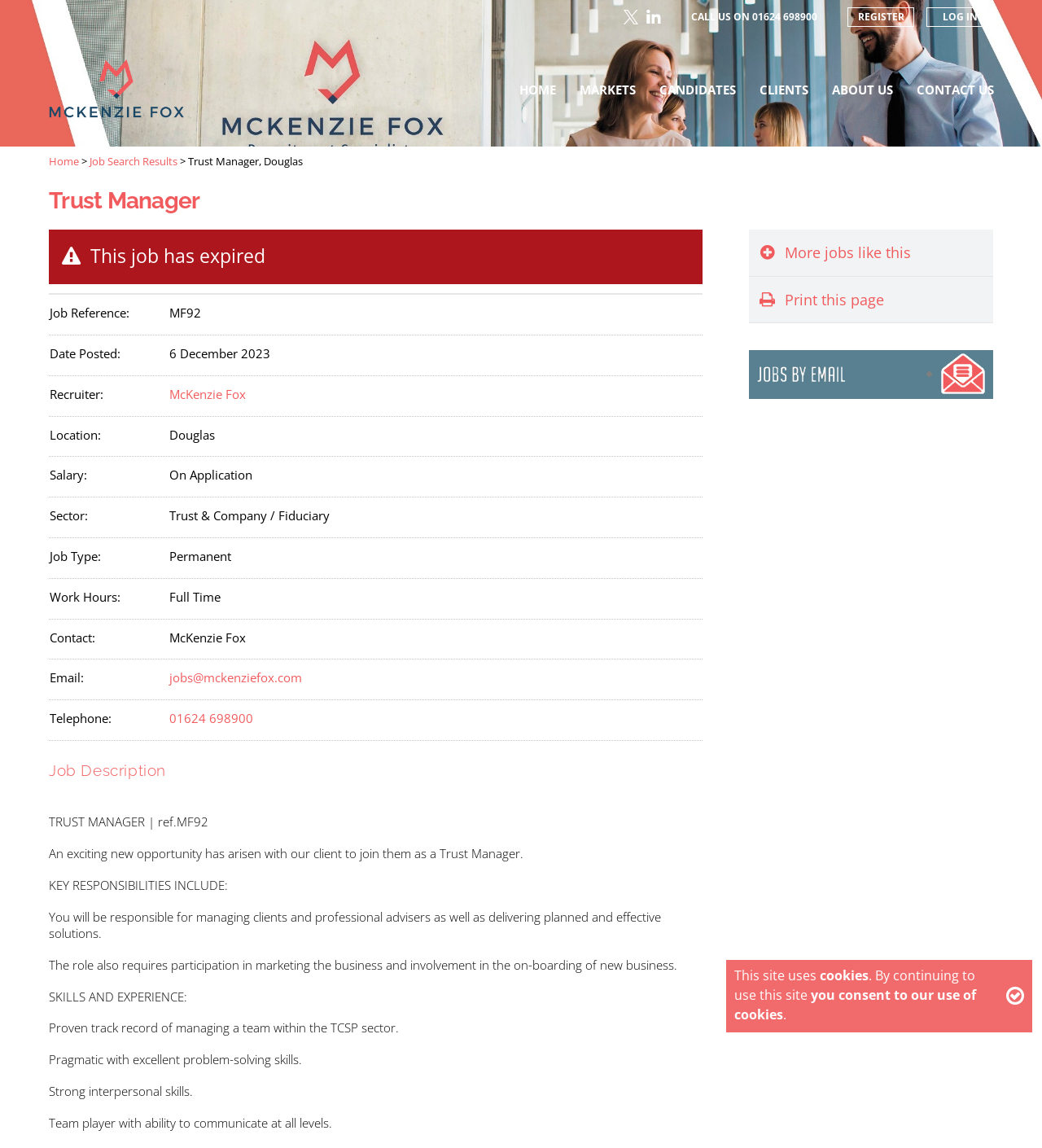Identify the bounding box coordinates of the region that needs to be clicked to carry out this instruction: "Search our website". Provide these coordinates as four float numbers ranging from 0 to 1, i.e., [left, top, right, bottom].

None